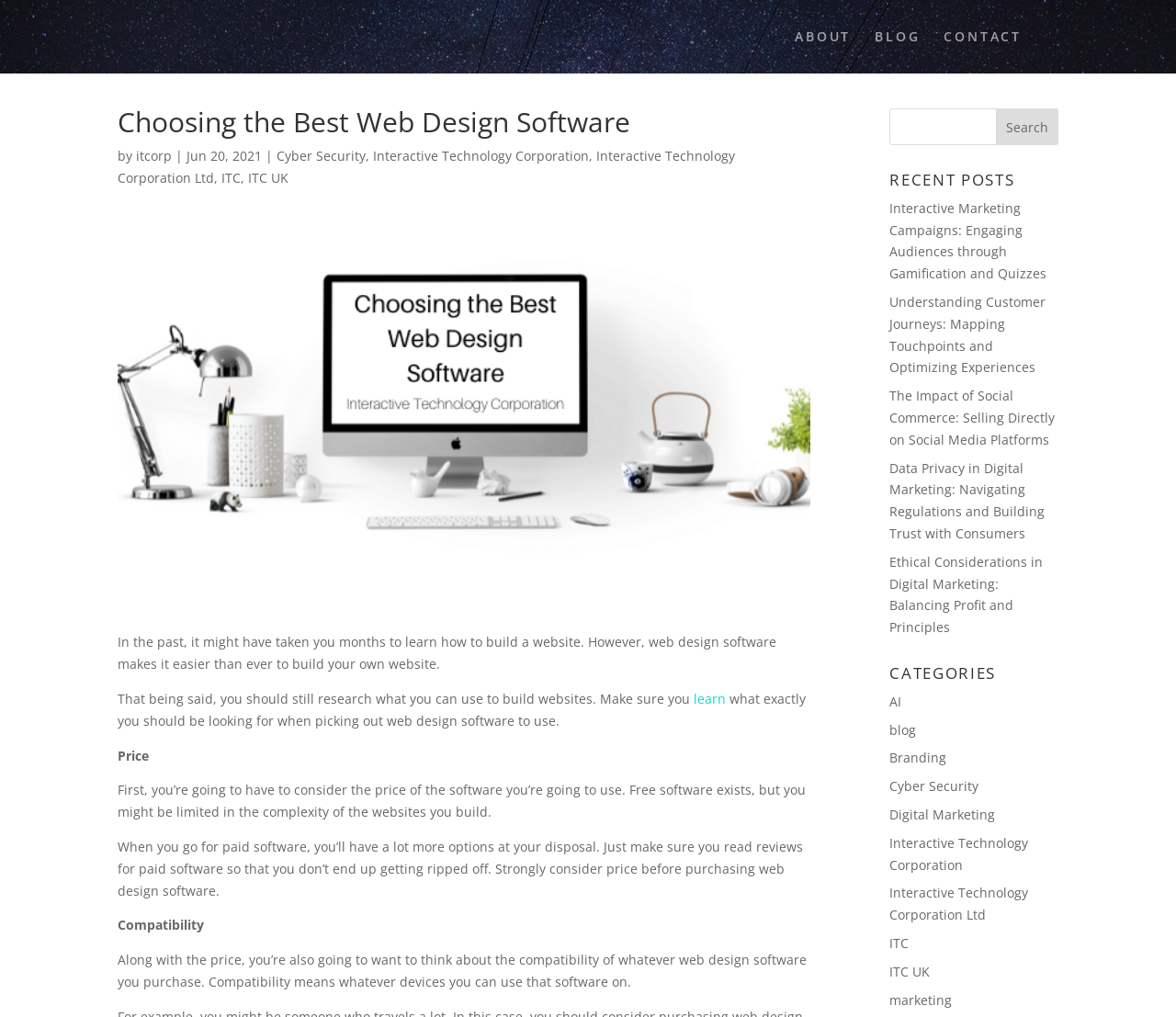Give a one-word or short phrase answer to the question: 
What is the topic of the article?

Web Design Software